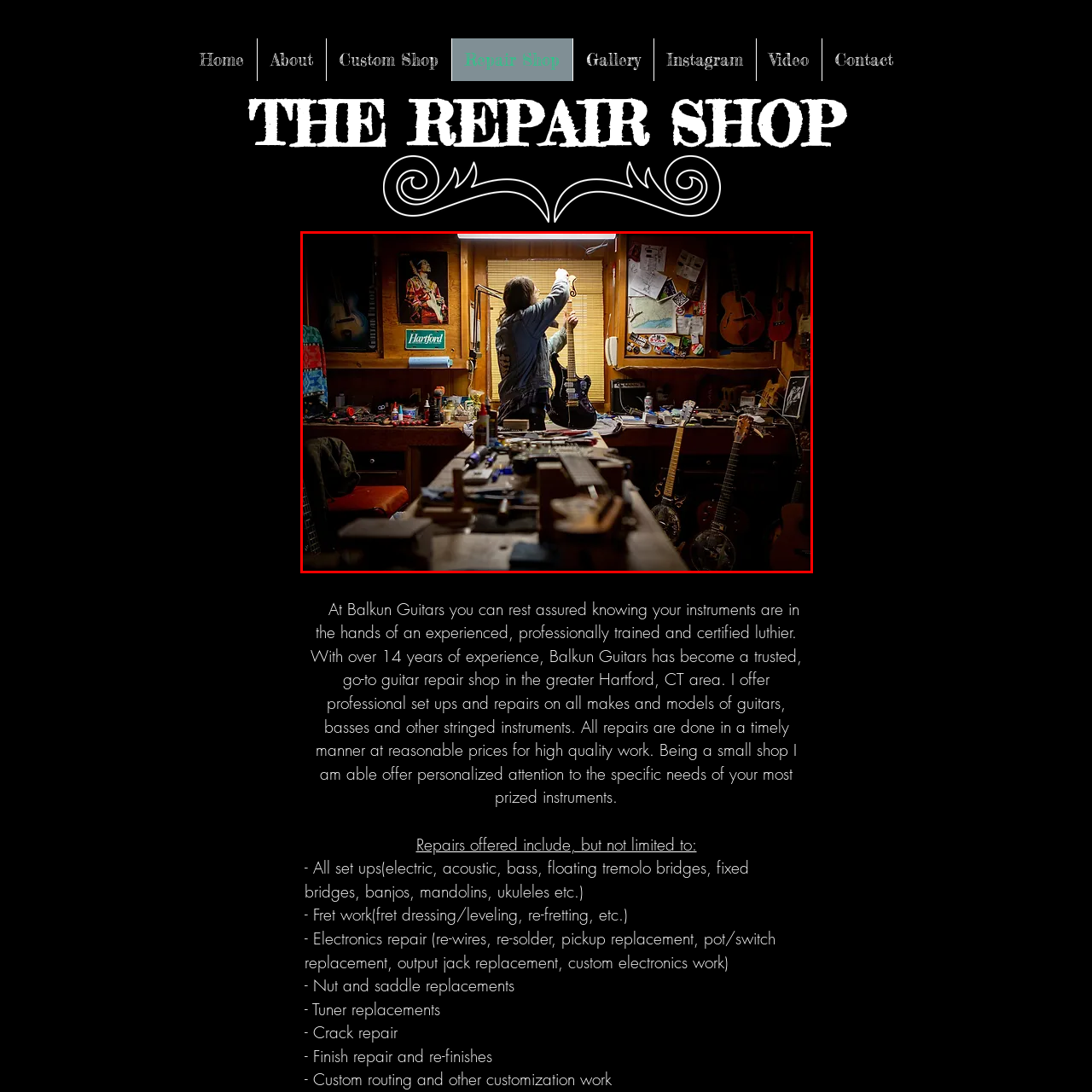Direct your attention to the red-bounded image and answer the question with a single word or phrase:
What is the source of light in the workshop?

Sunlight